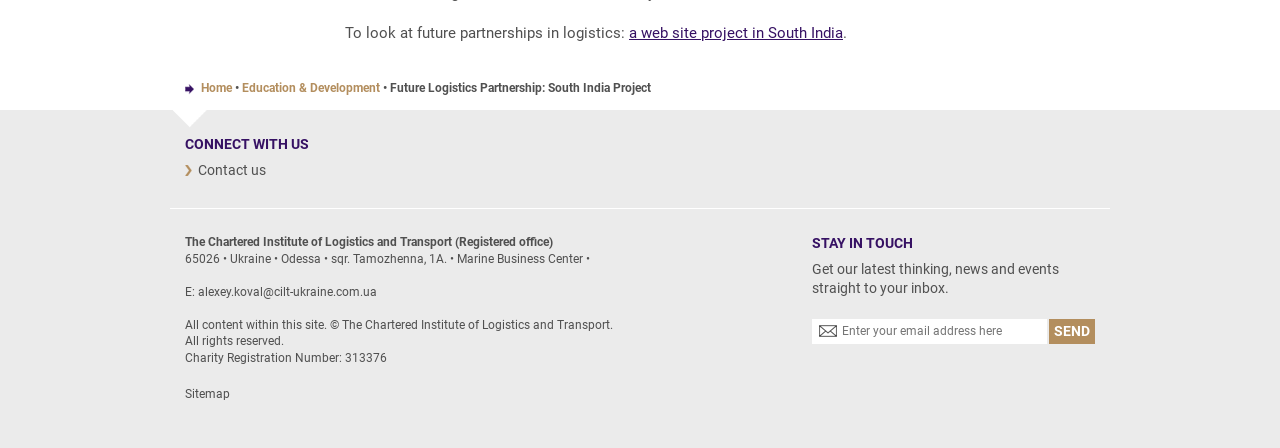Provide the bounding box coordinates of the UI element this sentence describes: "Education & Development".

[0.189, 0.181, 0.297, 0.212]